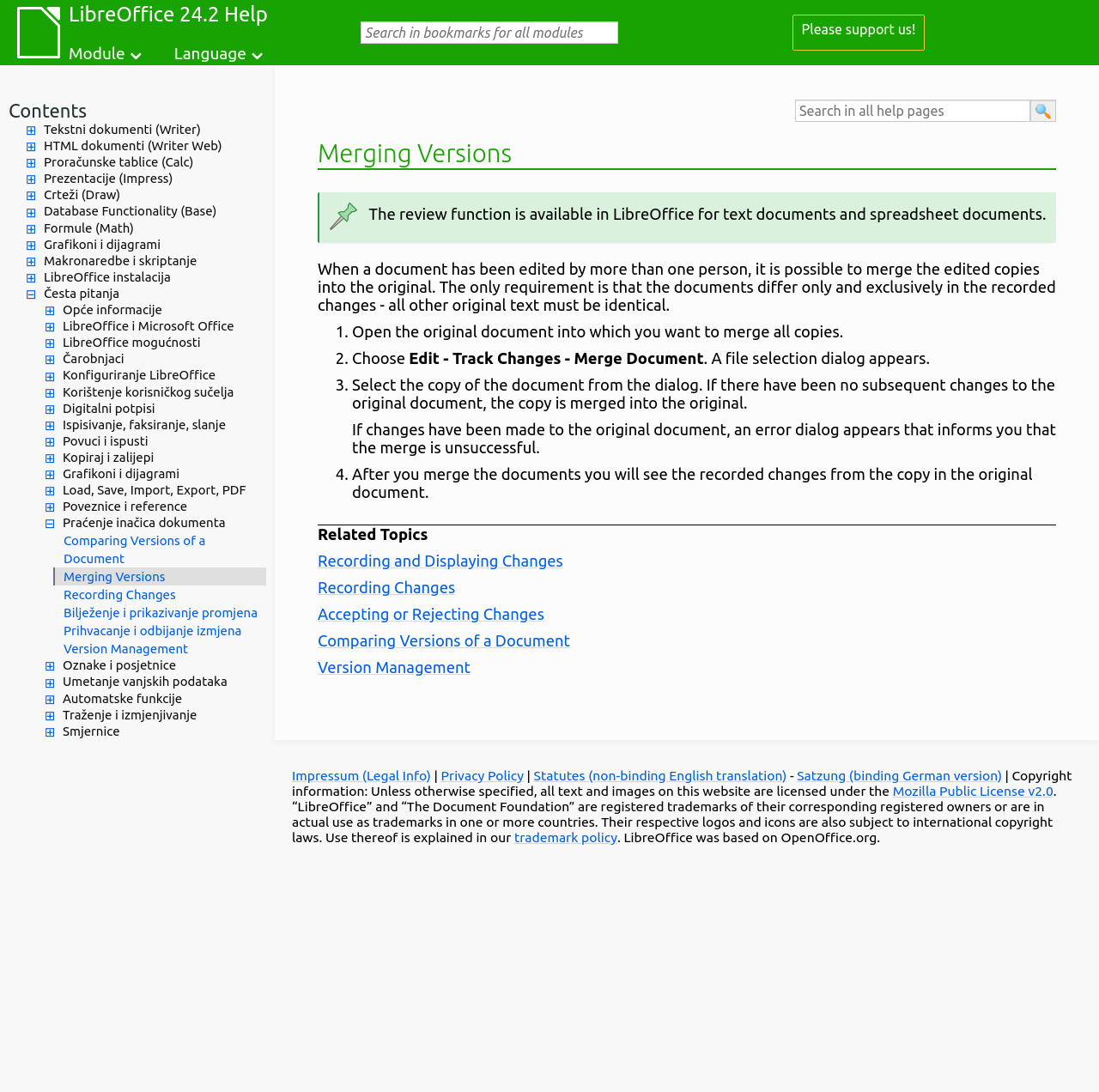Offer an in-depth caption of the entire webpage.

The webpage is titled "Merging Versions" and appears to be a help page for LibreOffice, a free and open-source office suite. At the top of the page, there are links to "LibreOffice 24.2 Help" and a dropdown menu with options "Module" and "Language". Below this, there is a complementary section with a series of checkboxes, each representing a different LibreOffice module or feature, such as "Tekstni dokumenti (Writer)" and "Proračunske tablice (Calc)".

To the right of the checkboxes, there is a search box labeled "Search in bookmarks for all modules" and another search box labeled "Search in all help pages" with a magnifying glass icon. Below these search boxes, there is a heading "Merging Versions" and an image of a note.

The main content of the page is a tutorial on how to merge different versions of a document in LibreOffice. The tutorial is divided into four steps, each with a numbered list marker and a brief description of the action to take. The steps are: opening the original document, choosing the "Edit - Track Changes - Merge Document" option, selecting the copy of the document to merge, and reviewing the merged document.

Below the tutorial, there is a section titled "Related Topics" with links to other help pages, such as "Recording and Displaying Changes" and "Version Management". At the bottom of the page, there are links to "Impressum (Legal Info)", "Privacy Policy", and other legal and copyright information.